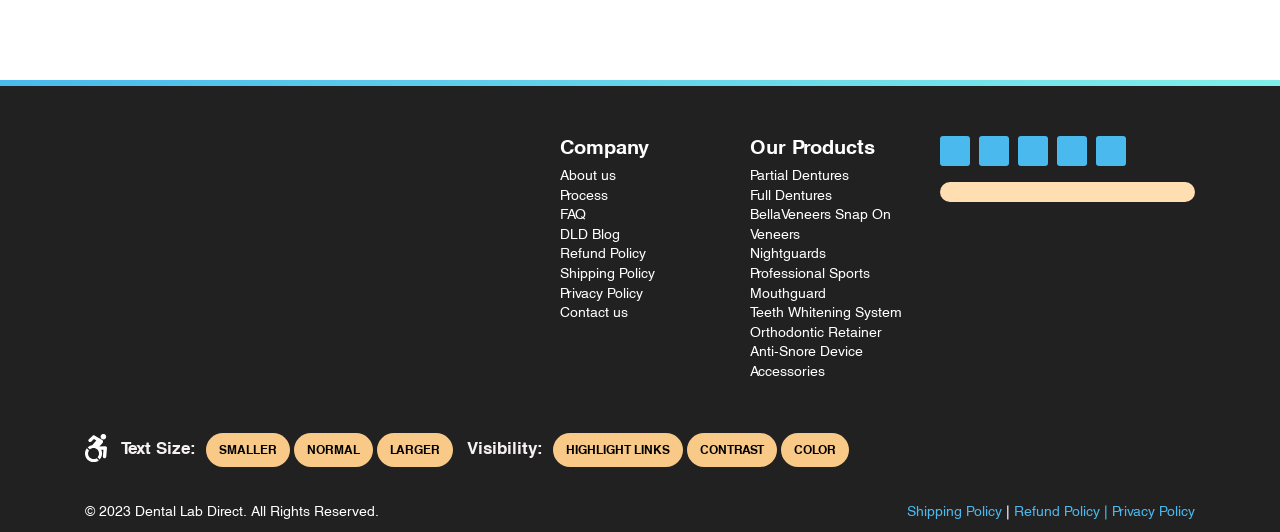What is the company name?
Use the information from the screenshot to give a comprehensive response to the question.

The company name can be inferred from the heading 'Company' and the copyright information '© 2023 Dental Lab Direct. All Rights Reserved.' at the bottom of the page.